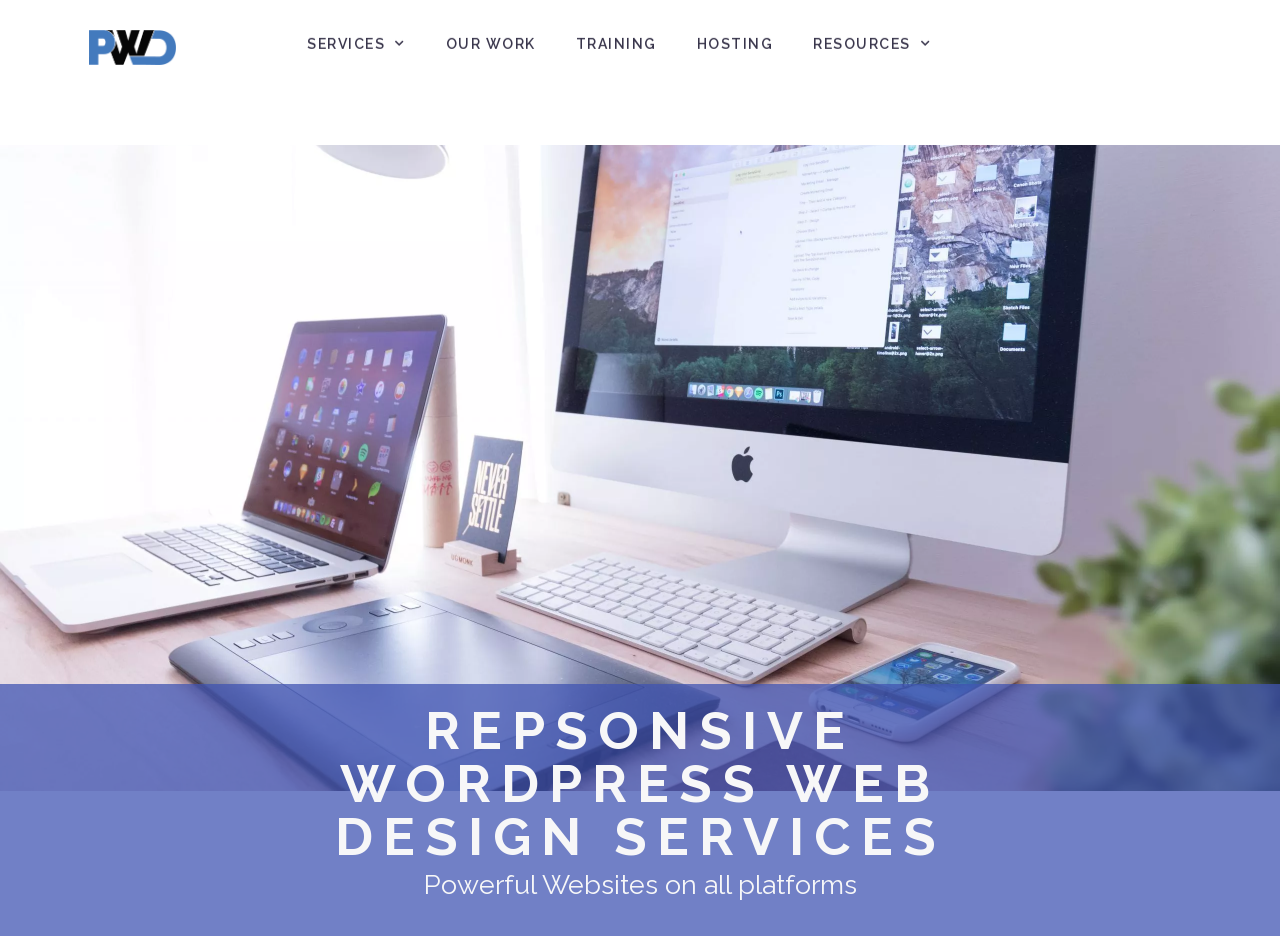Give a one-word or short phrase answer to this question: 
How many links are in the top menu?

5